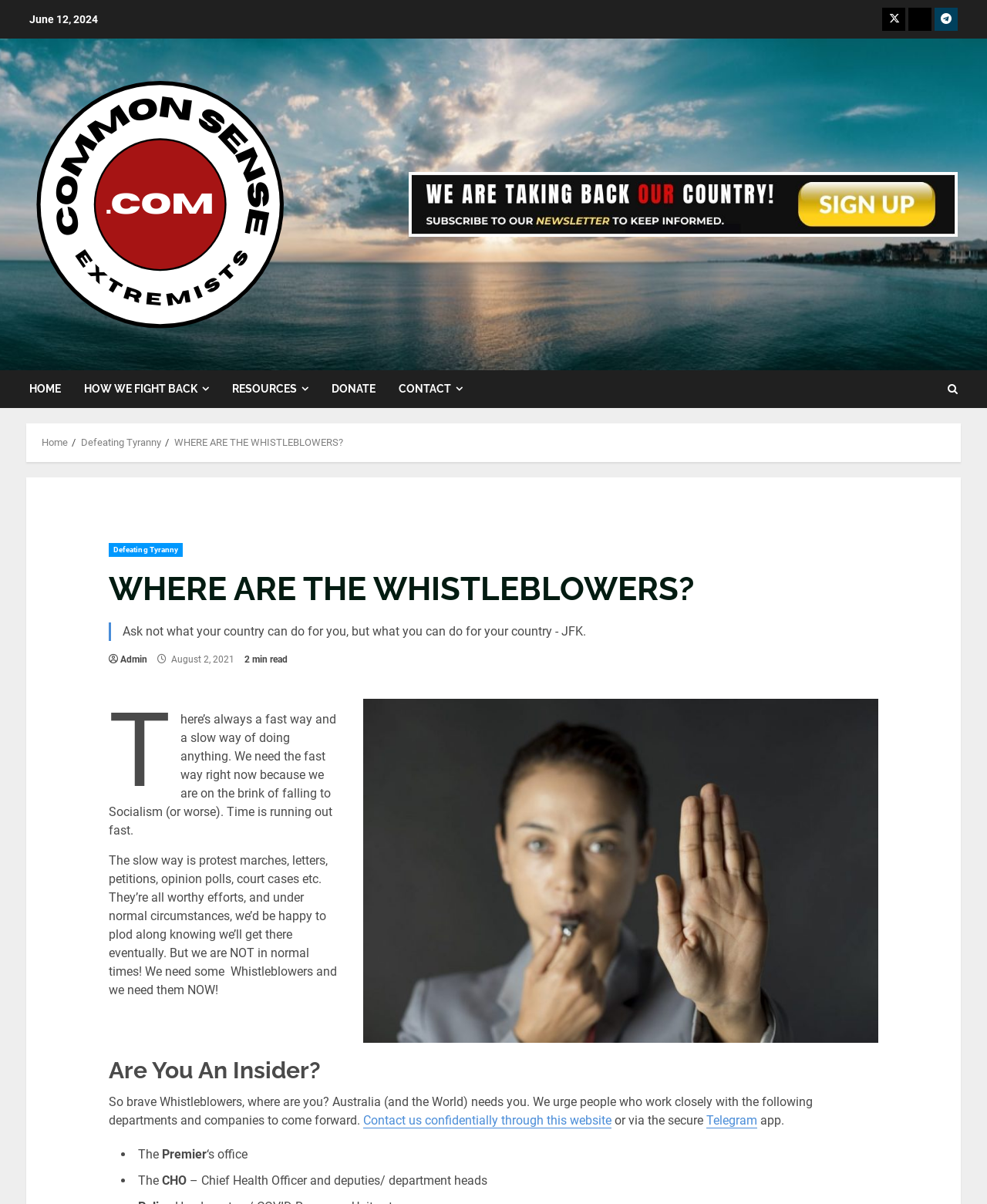Create an elaborate caption that covers all aspects of the webpage.

This webpage appears to be an article or blog post titled "WHERE ARE THE WHISTLEBLOWERS?" with a focus on encouraging whistleblowers to come forward. At the top of the page, there is a date "June 12, 2024" and a row of social media links to Twitter, Truth Social, and Telegram. Below this, there are two columns of links, with the left column containing links to "HOME", "HOW WE FIGHT BACK", "RESOURCES", and "DONATE", and the right column containing a link to an empty page.

The main content of the page is divided into sections. The first section has a heading "WHERE ARE THE WHISTLEBLOWERS?" and a quote from JFK. Below this, there is a section of text that discusses the need for whistleblowers to come forward quickly, as time is running out. This section is followed by a heading "Are You An Insider?" and a call to action for people who work with certain departments and companies to come forward.

The page also contains a list of specific departments and companies, marked with bullet points, including the Premier's office and the Chief Health Officer's department. There are also links to contact the website confidentially or via Telegram.

In the top-right corner of the page, there is a navigation menu with links to "Home", "Defeating Tyranny", and the current page "WHERE ARE THE WHISTLEBLOWERS?". Additionally, there is a "CONTACT" link and a search icon in the top-right corner.